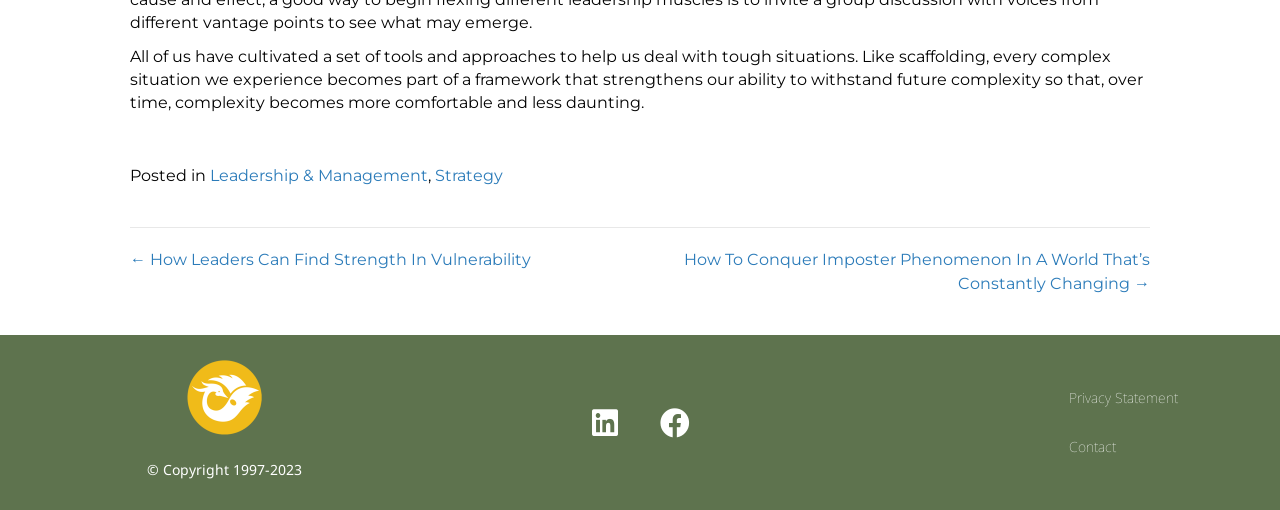Respond with a single word or phrase:
What is the purpose of the navigation section?

To navigate through posts